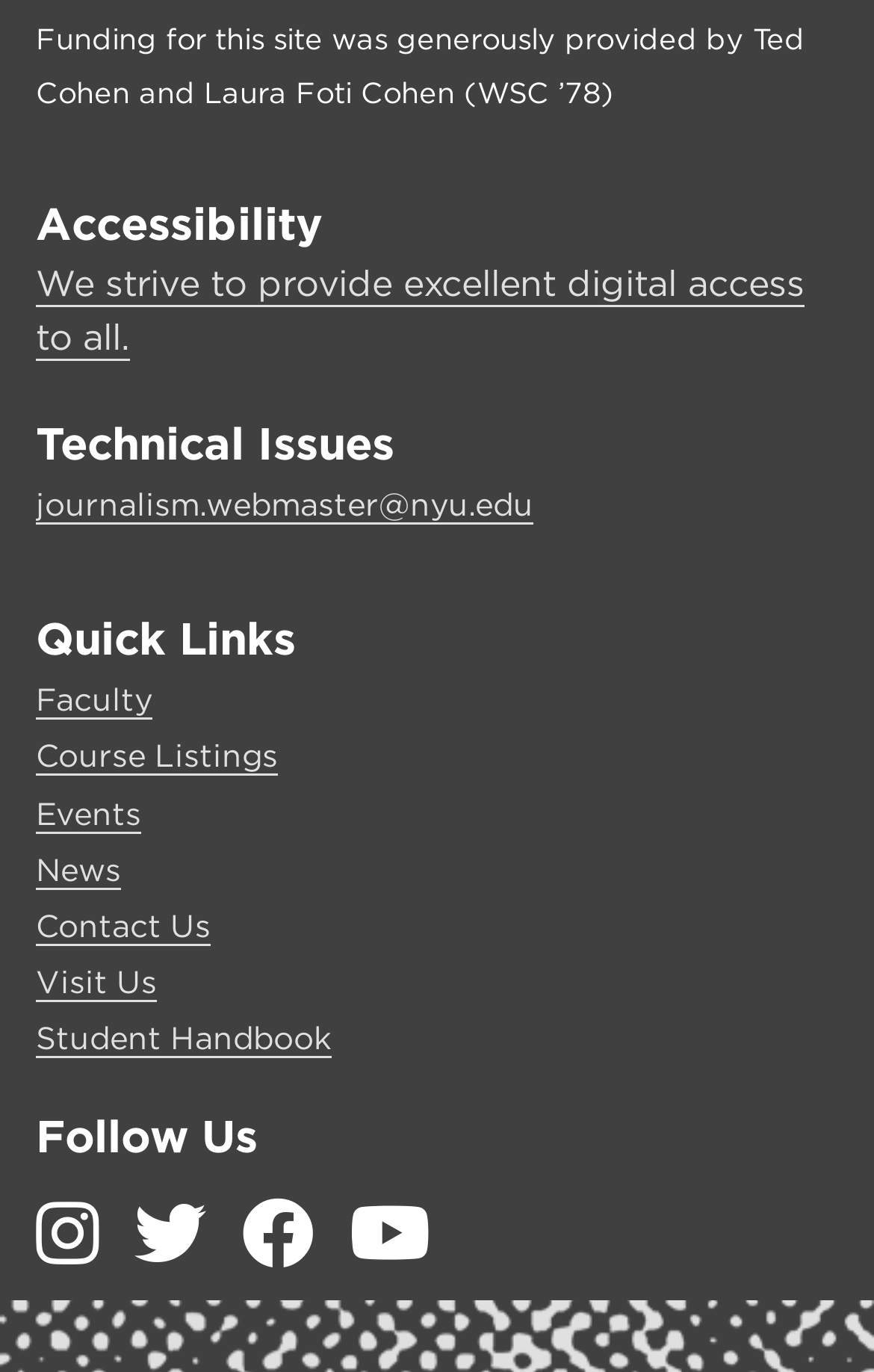Bounding box coordinates are to be given in the format (top-left x, top-left y, bottom-right x, bottom-right y). All values must be floating point numbers between 0 and 1. Provide the bounding box coordinate for the UI element described as: Course Listings

[0.041, 0.538, 0.318, 0.566]